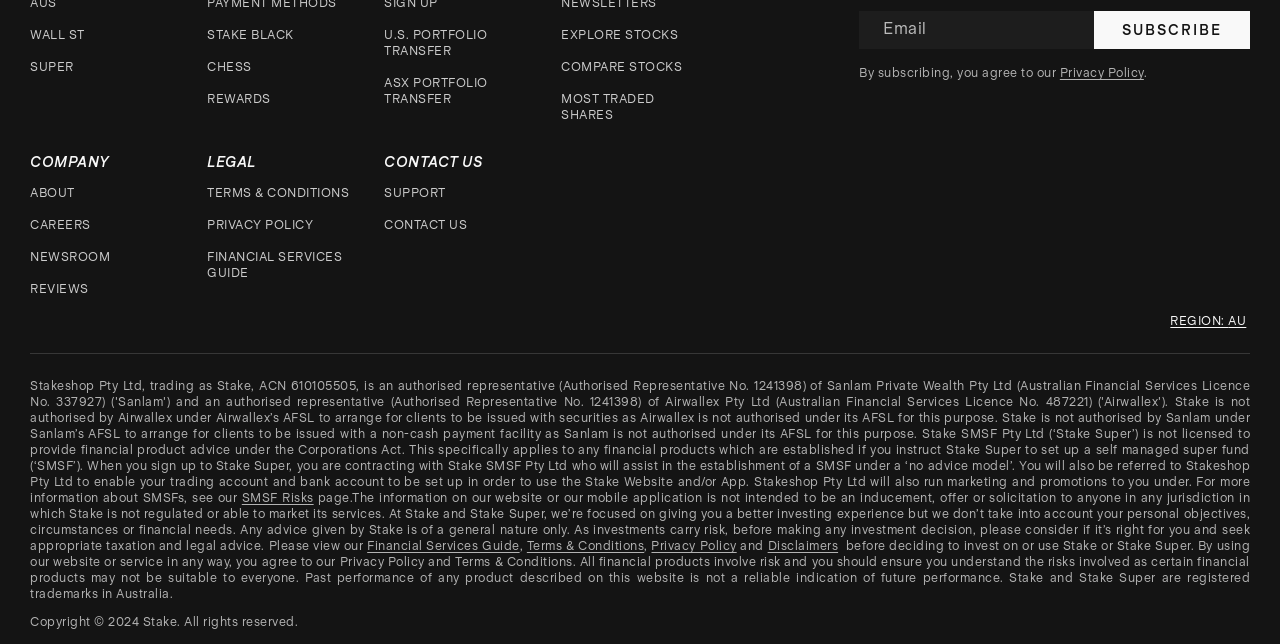What is the name of the company?
Using the image as a reference, deliver a detailed and thorough answer to the question.

I found multiple instances of the text 'Stake' throughout the webpage, including in the links 'Stake Black' and 'Stake Super', which suggests that the name of the company is Stake.